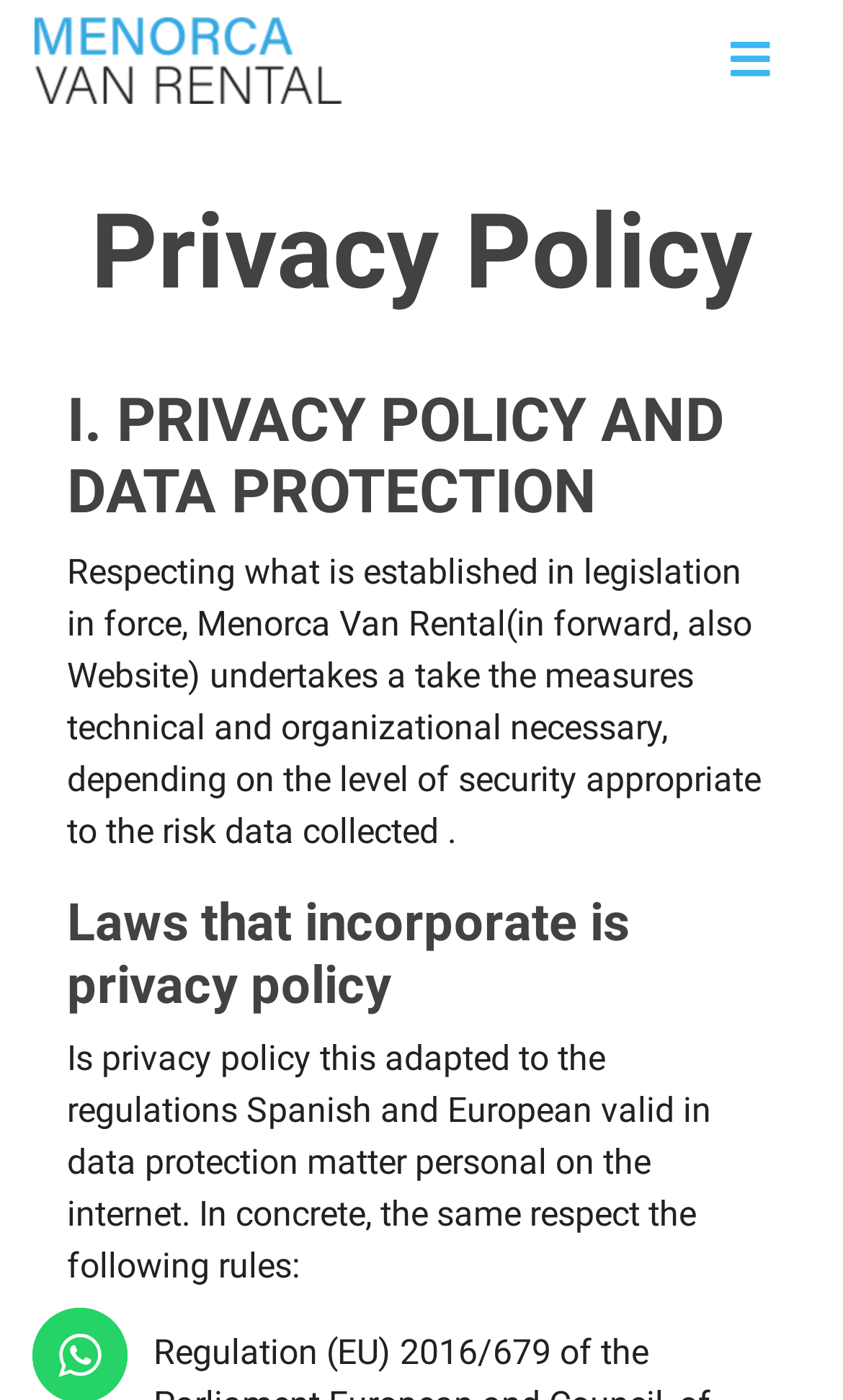Using the given description, provide the bounding box coordinates formatted as (top-left x, top-left y, bottom-right x, bottom-right y), with all values being floating point numbers between 0 and 1. Description: alt="Menorca Van Rental"

[0.041, 0.012, 0.405, 0.074]